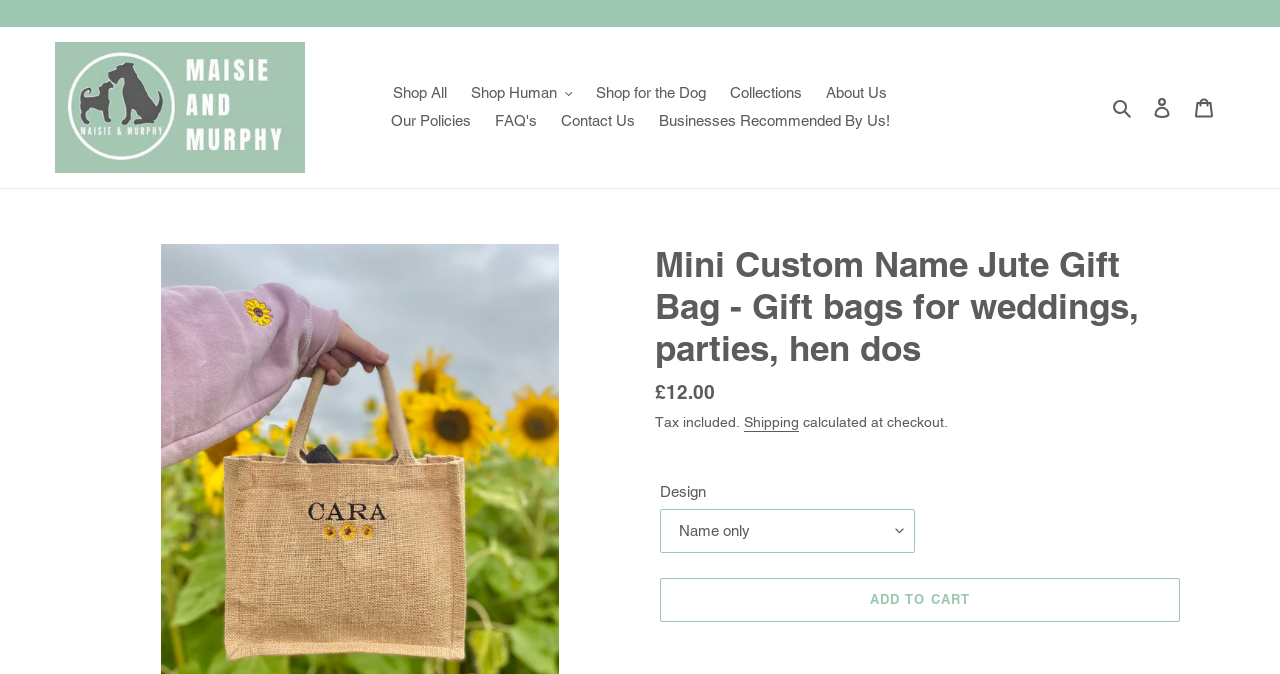Respond to the following question using a concise word or phrase: 
What is the purpose of the 'Add to cart' button?

To add item to cart